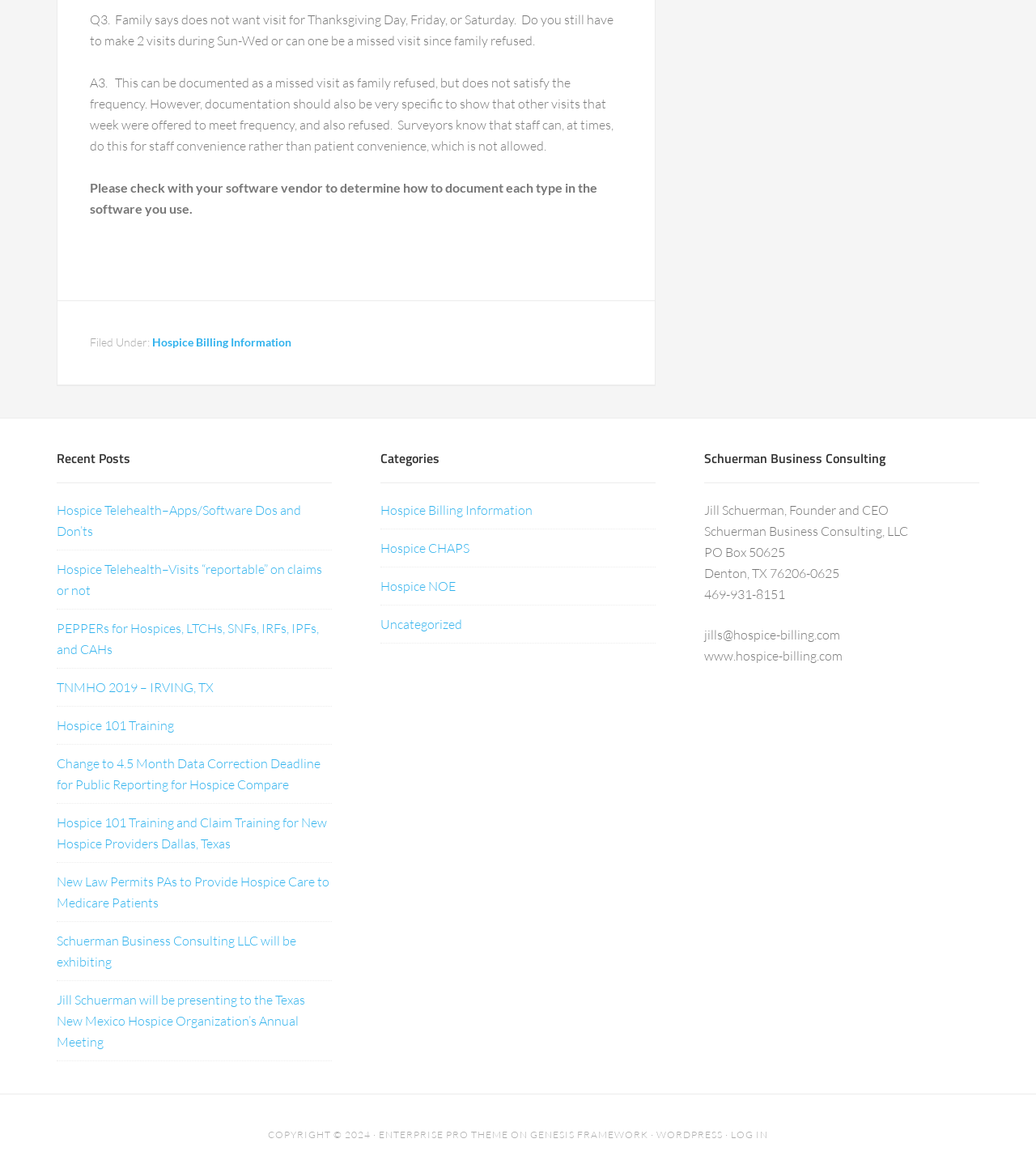What is the topic of the first question?
Using the details from the image, give an elaborate explanation to answer the question.

The first question is about a family refusing to visit on Thanksgiving Day, Friday, or Saturday, and whether one visit can be missed. This indicates that the topic is related to hospice visits.